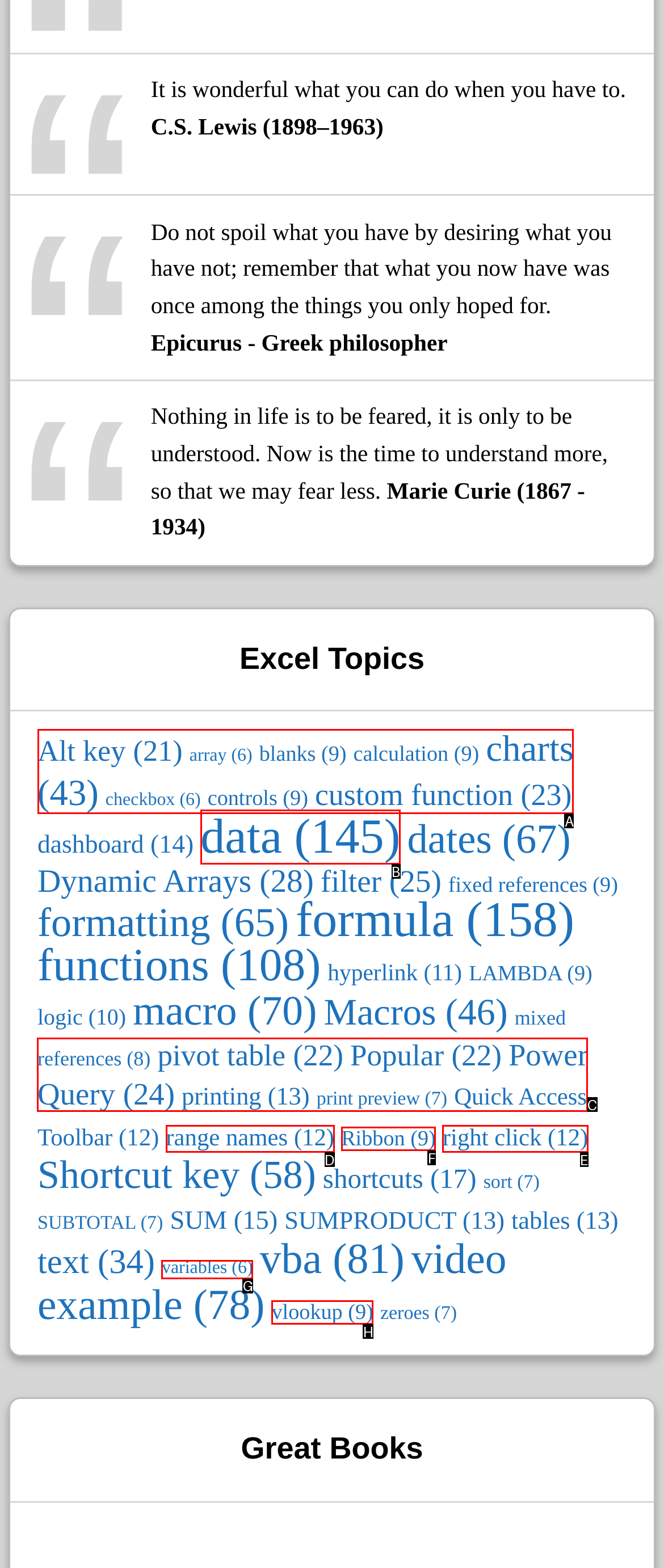Please indicate which option's letter corresponds to the task: Learn about 'Power Query' by examining the highlighted elements in the screenshot.

C